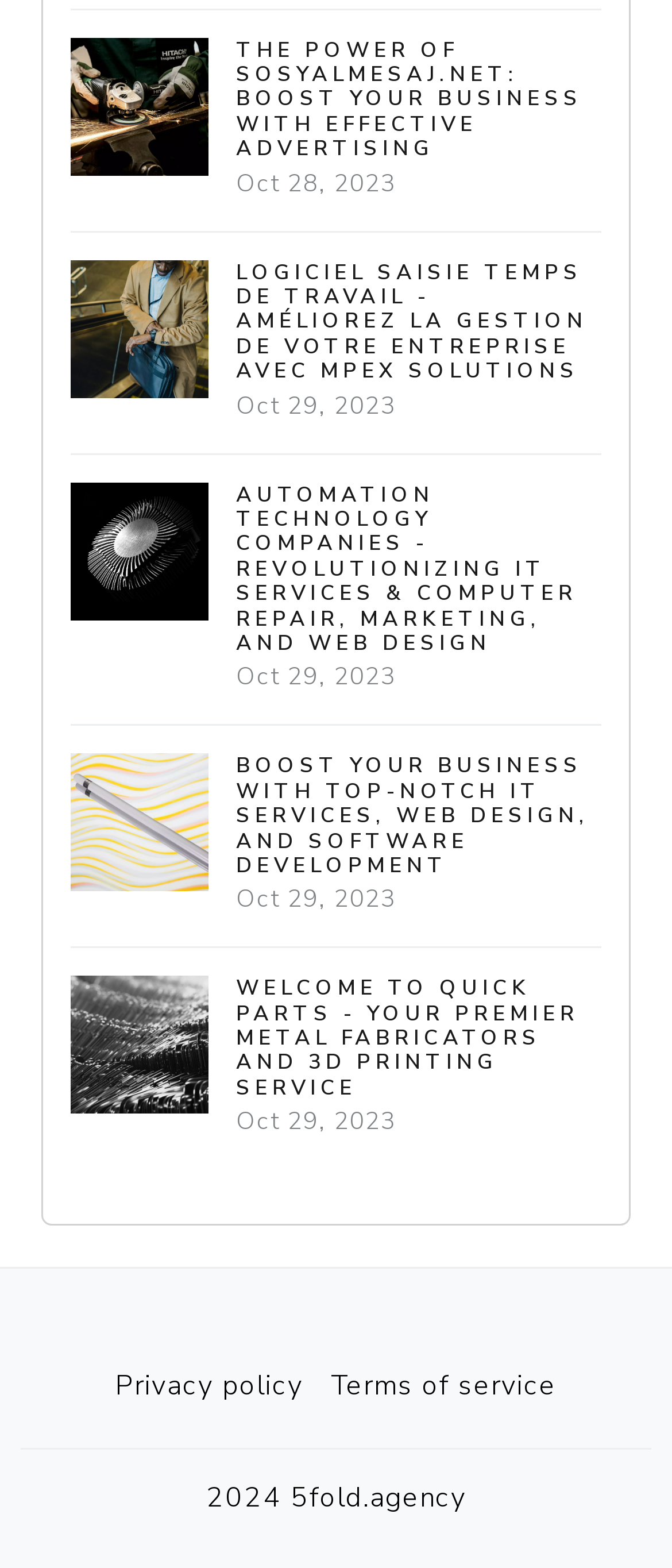How many links are on the webpage?
Look at the image and respond with a one-word or short phrase answer.

6